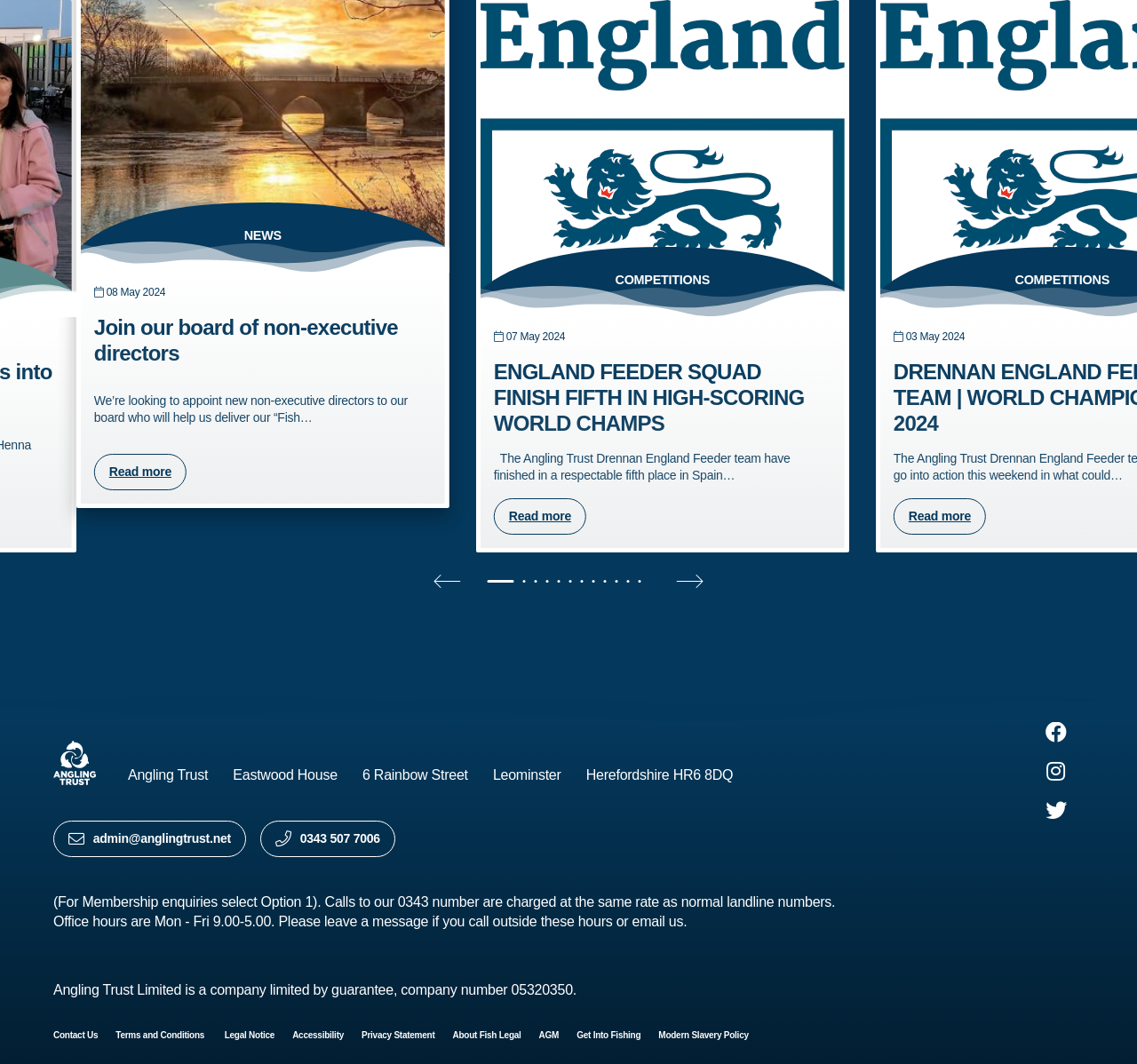How many images are there on the page?
Please answer the question with a single word or phrase, referencing the image.

9